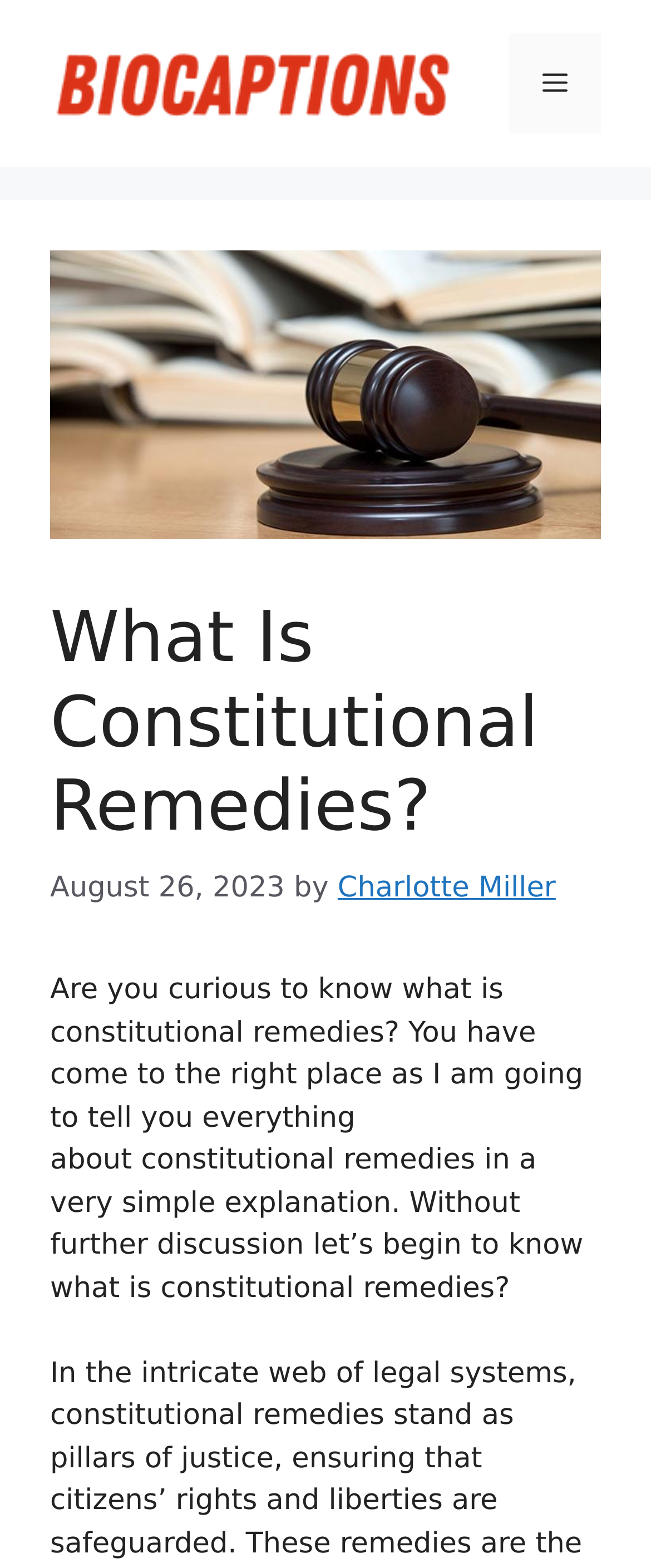Extract the bounding box for the UI element that matches this description: "alt="Biocaptions"".

[0.077, 0.042, 0.697, 0.064]